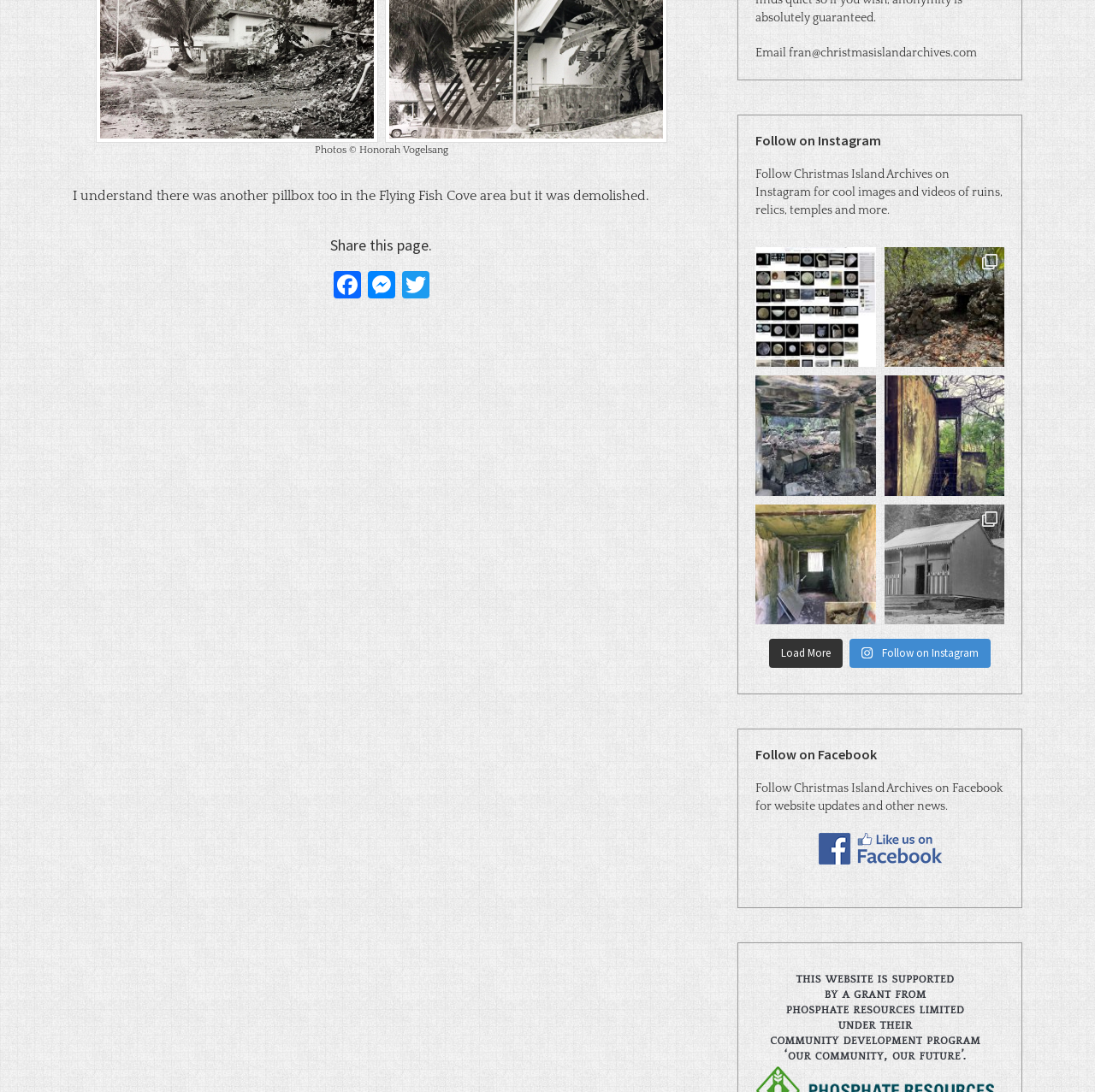Locate the coordinates of the bounding box for the clickable region that fulfills this instruction: "Follow Christmas Island Archives on Instagram".

[0.69, 0.121, 0.917, 0.136]